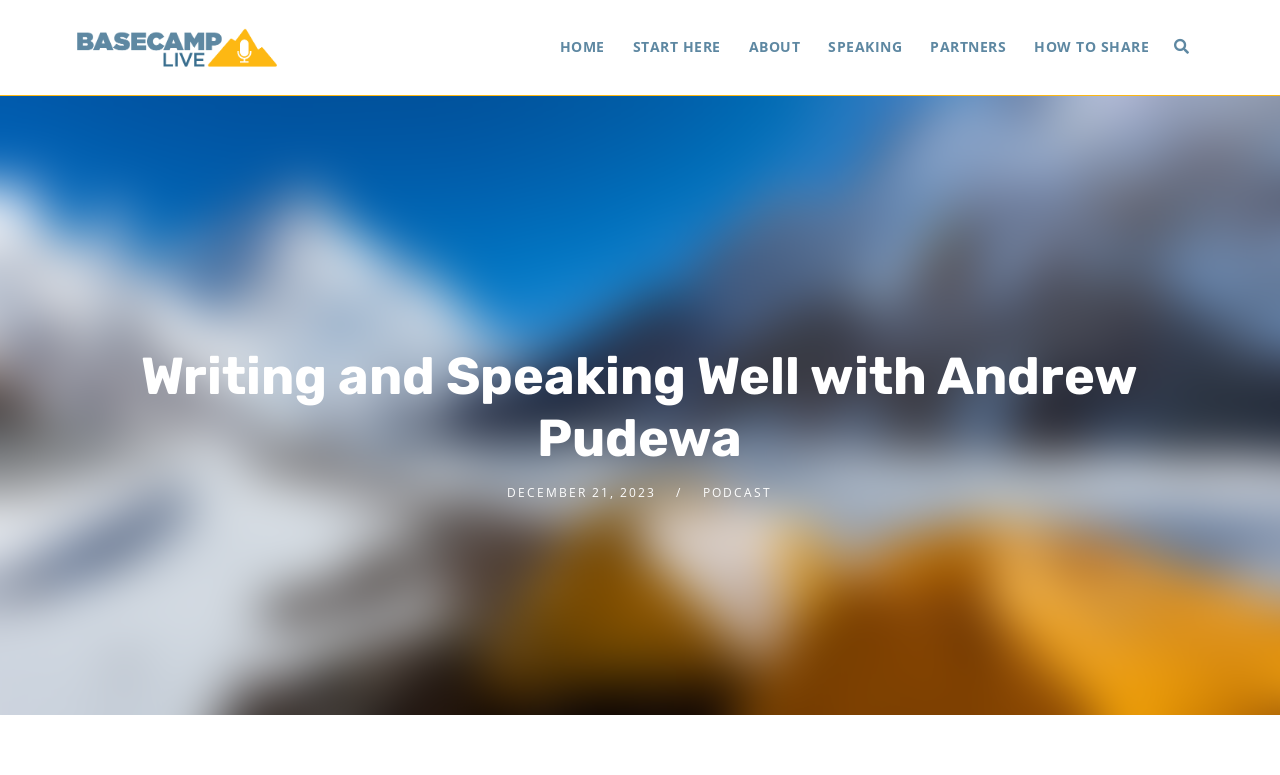Carefully examine the image and provide an in-depth answer to the question: What is the type of the 'BaseCamp Live' element?

I found the 'BaseCamp Live' element and checked its type, which is a link element. It is also an image element, but its primary type is a link.